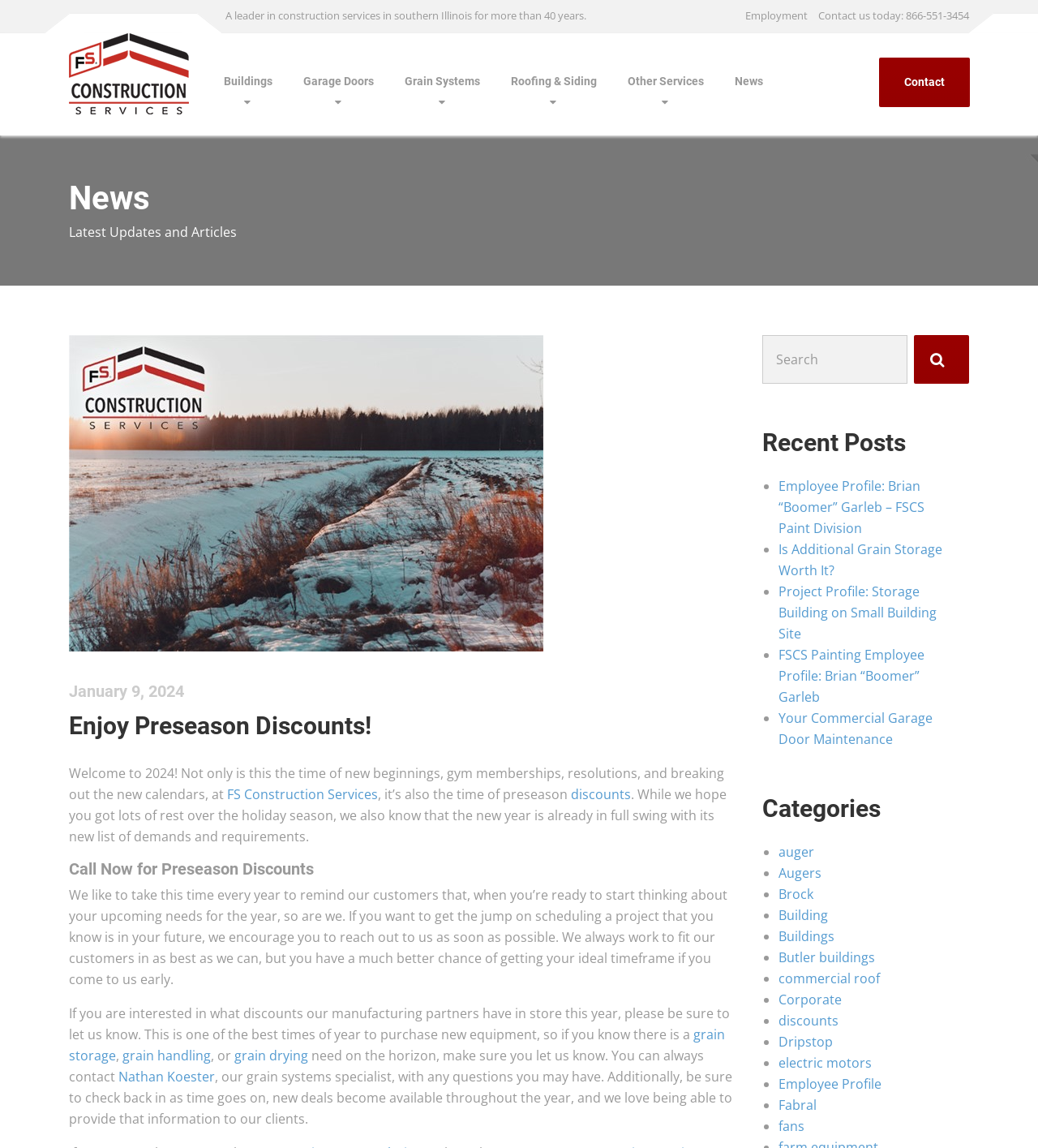Determine the bounding box coordinates of the clickable area required to perform the following instruction: "Contact FS Construction Services". The coordinates should be represented as four float numbers between 0 and 1: [left, top, right, bottom].

[0.847, 0.05, 0.934, 0.093]